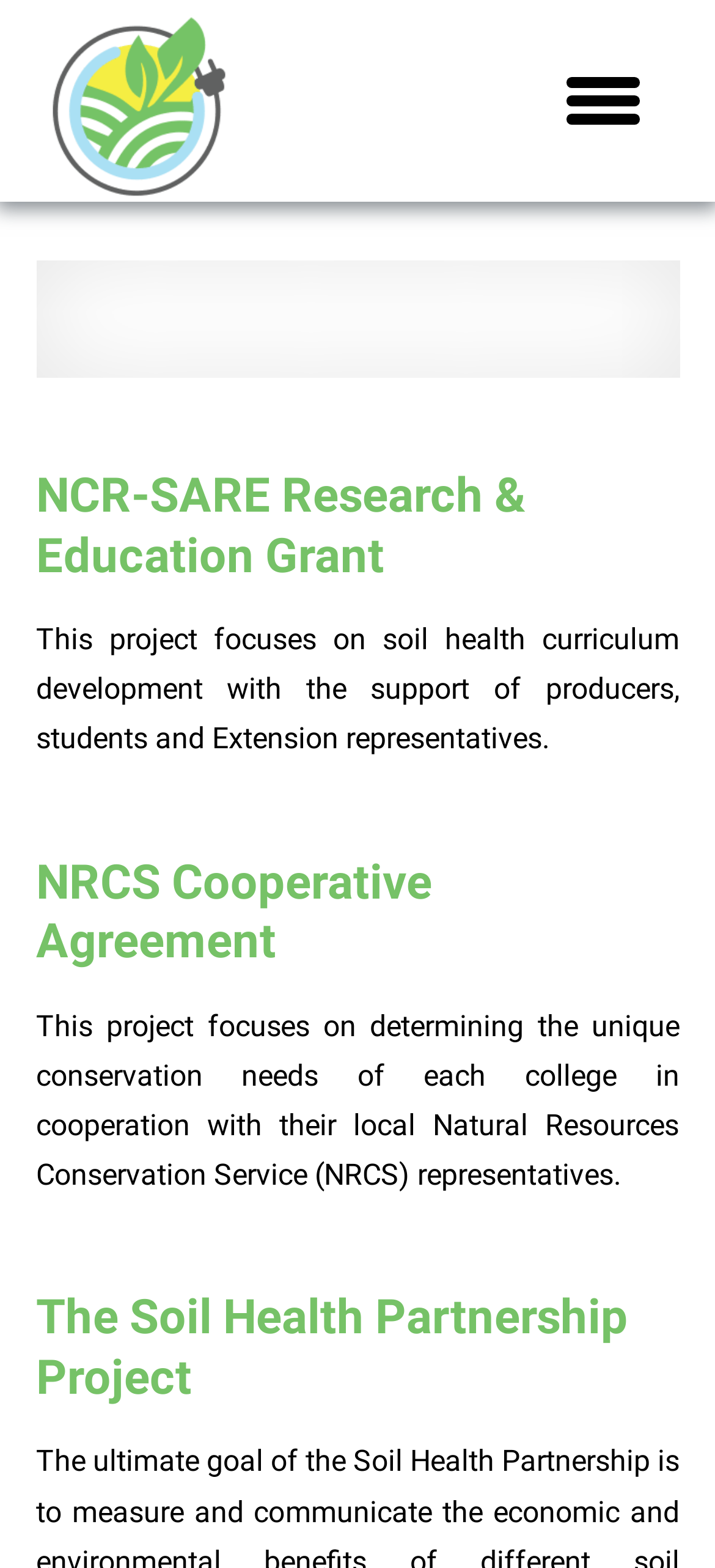Show the bounding box coordinates for the HTML element described as: "NRCS Cooperative Agreement".

[0.05, 0.545, 0.604, 0.618]